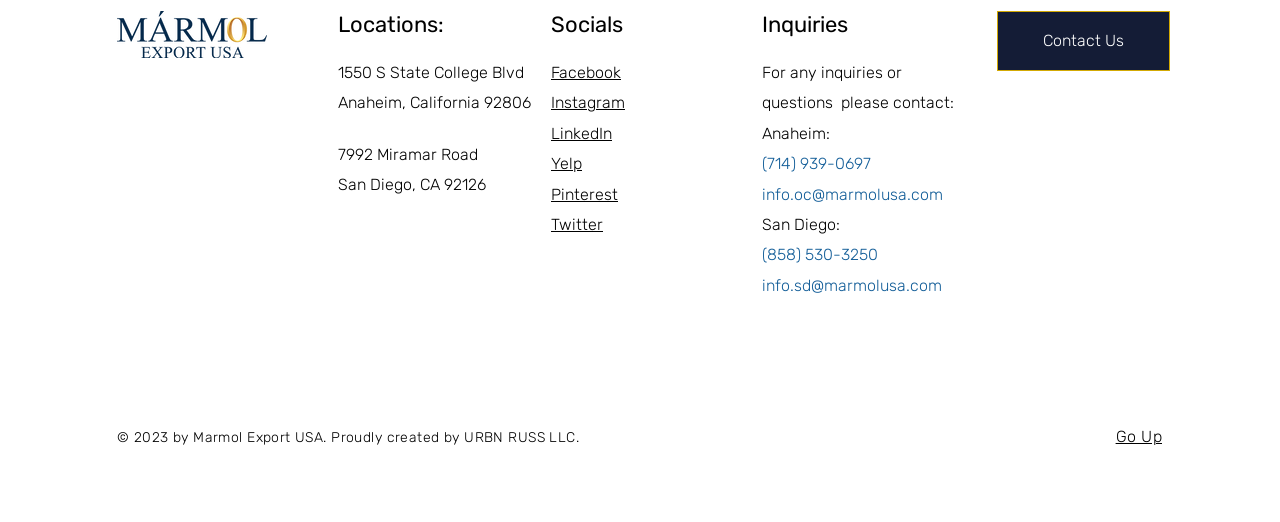Pinpoint the bounding box coordinates of the element that must be clicked to accomplish the following instruction: "Contact Anaheim office". The coordinates should be in the format of four float numbers between 0 and 1, i.e., [left, top, right, bottom].

[0.595, 0.295, 0.68, 0.332]